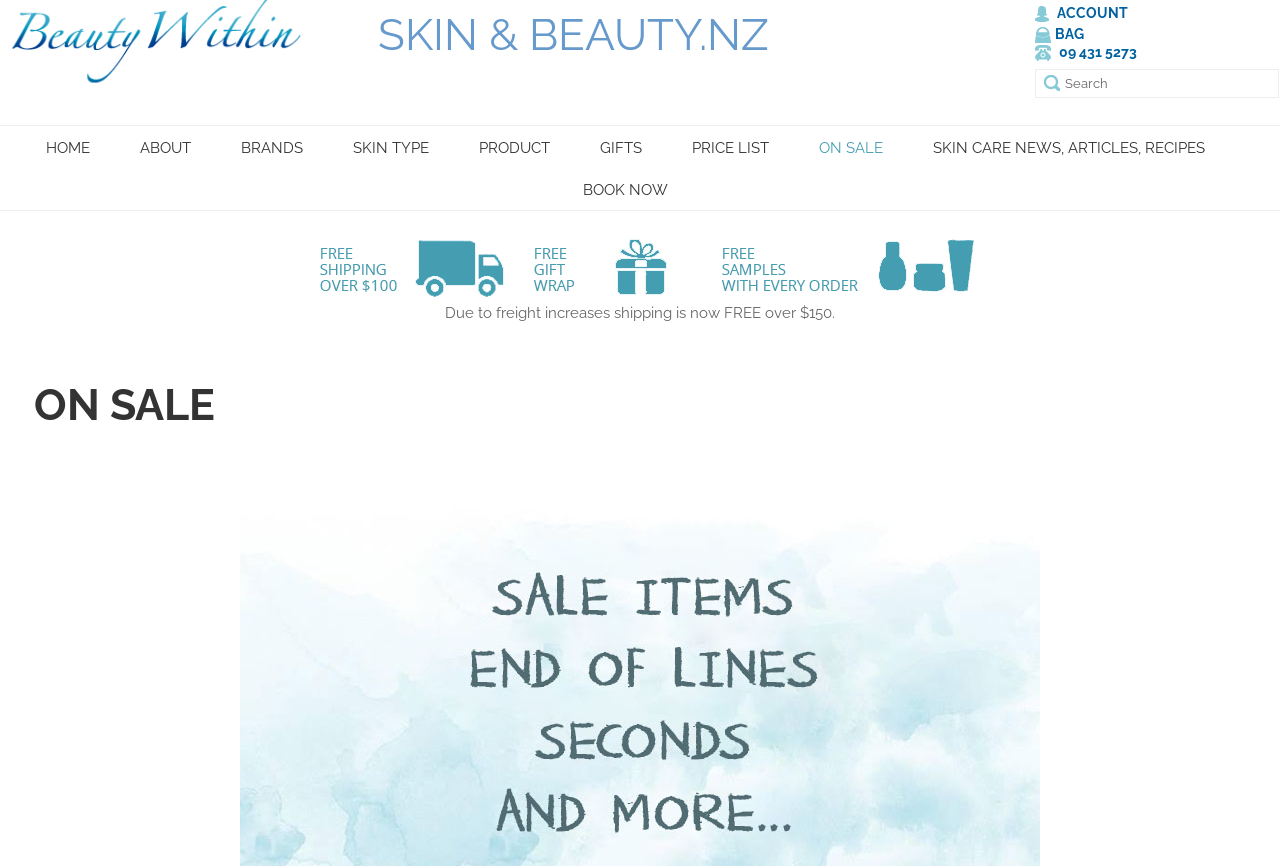Use a single word or phrase to answer the question: What is the phone number for customer service?

09 431 5273